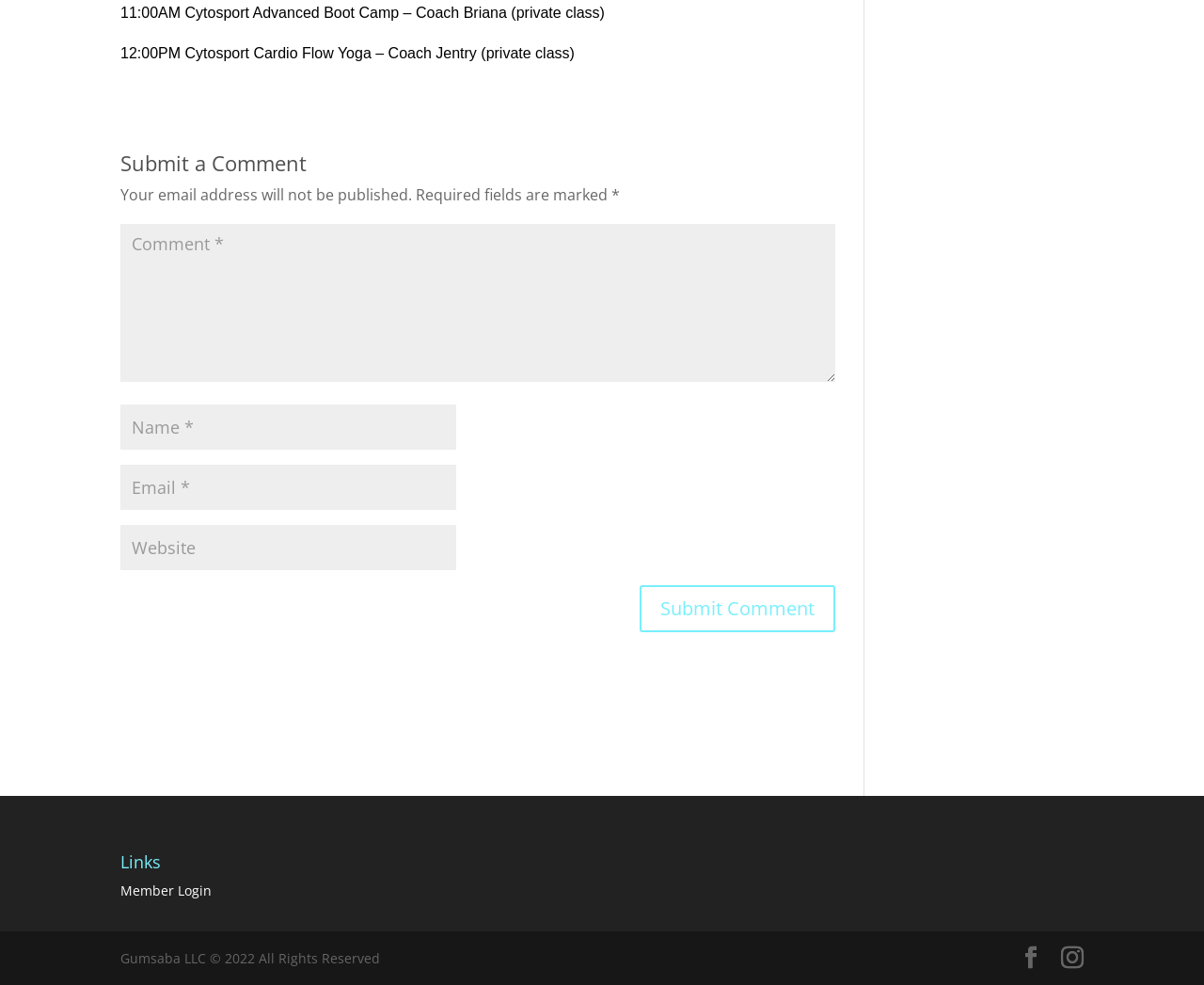Provide a brief response in the form of a single word or phrase:
What is the name of the company that owns the copyright?

Gumsaba LLC